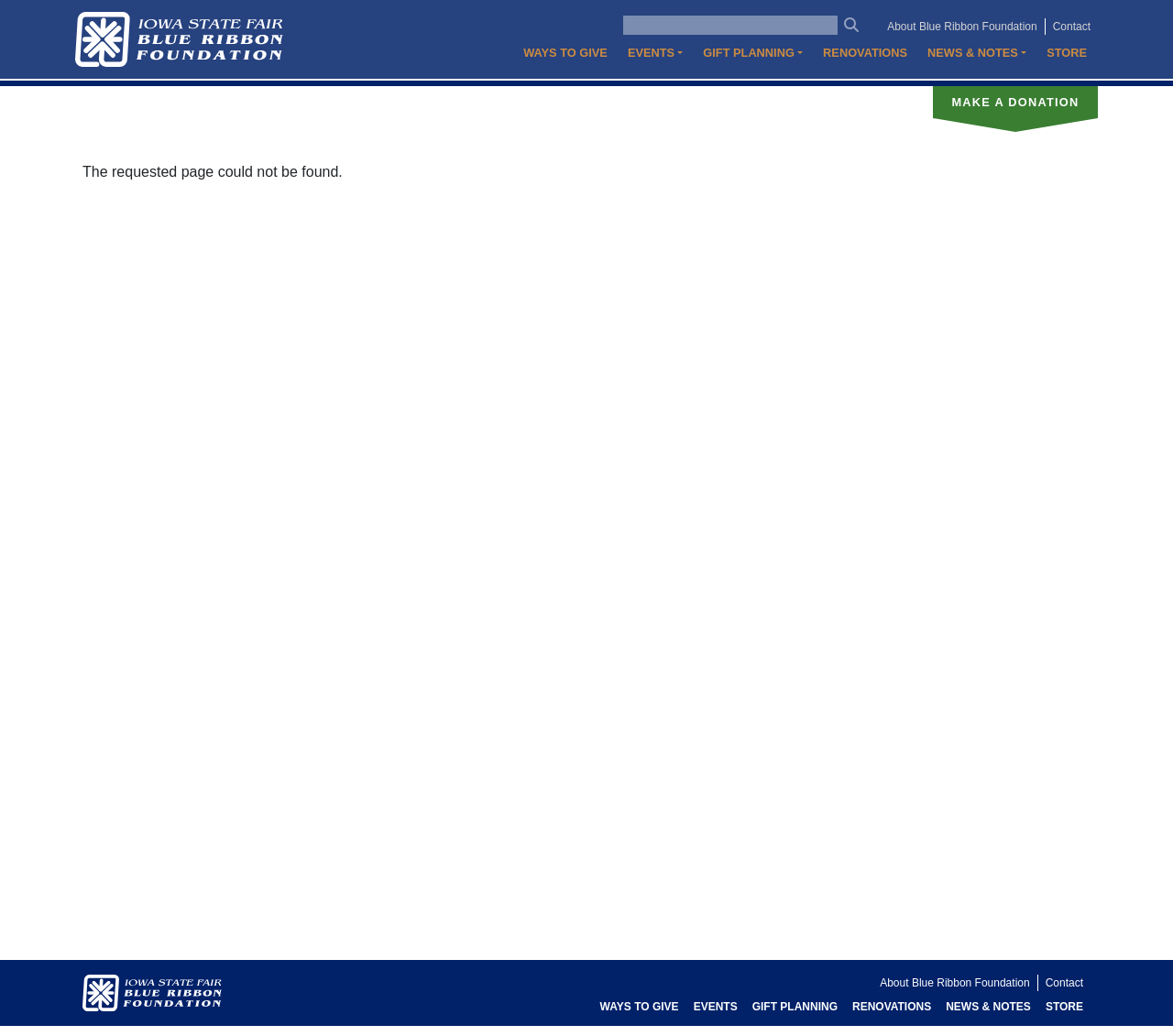Please find the bounding box coordinates of the element that you should click to achieve the following instruction: "Explore 'White Collar Crimes'". The coordinates should be presented as four float numbers between 0 and 1: [left, top, right, bottom].

None